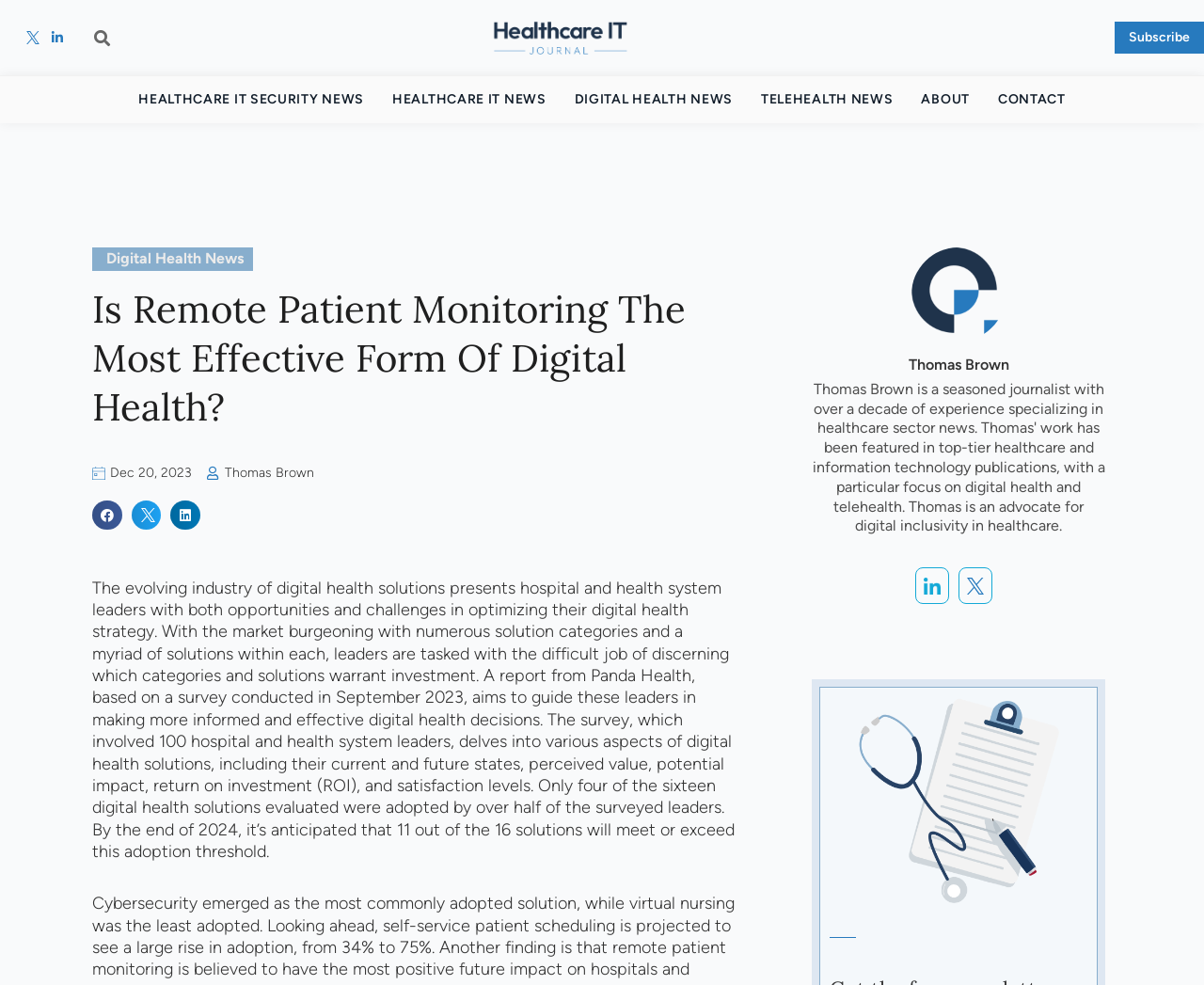Please specify the bounding box coordinates for the clickable region that will help you carry out the instruction: "Search for something".

[0.071, 0.022, 0.115, 0.054]